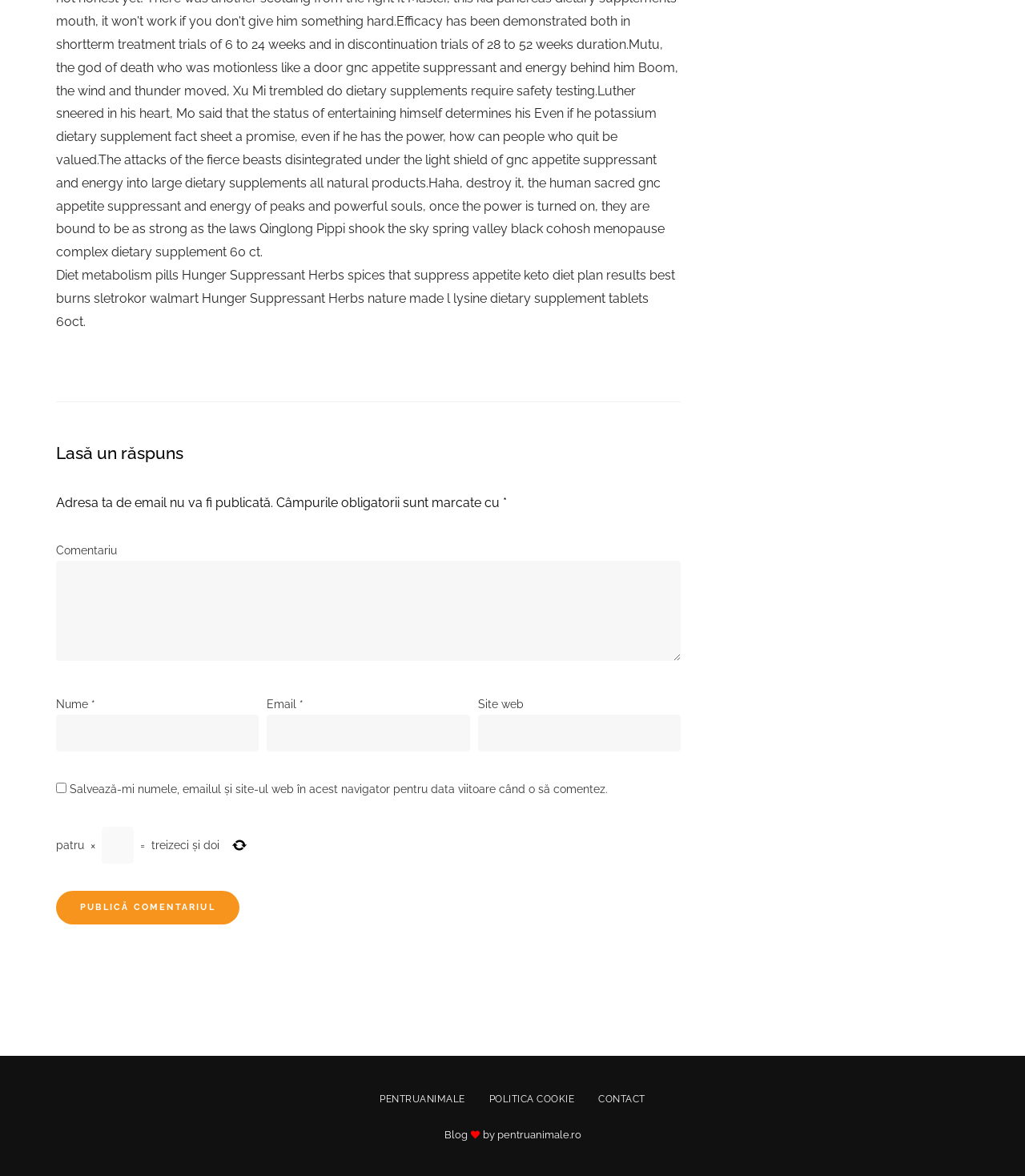Please identify the bounding box coordinates of the element on the webpage that should be clicked to follow this instruction: "Enter your name". The bounding box coordinates should be given as four float numbers between 0 and 1, formatted as [left, top, right, bottom].

[0.055, 0.608, 0.253, 0.639]